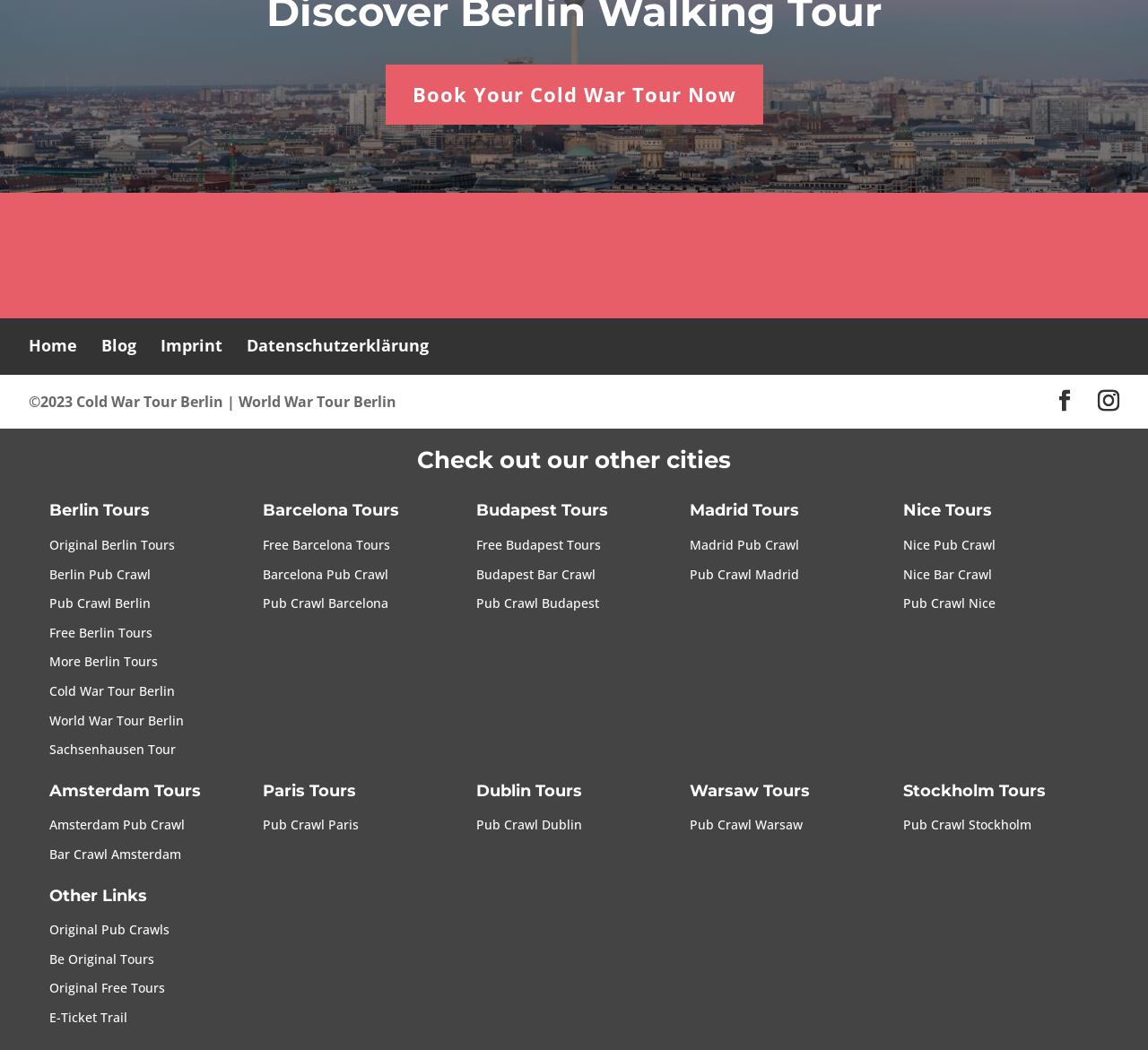Please determine the bounding box coordinates for the element that should be clicked to follow these instructions: "View Original Berlin Tours".

[0.043, 0.511, 0.152, 0.527]